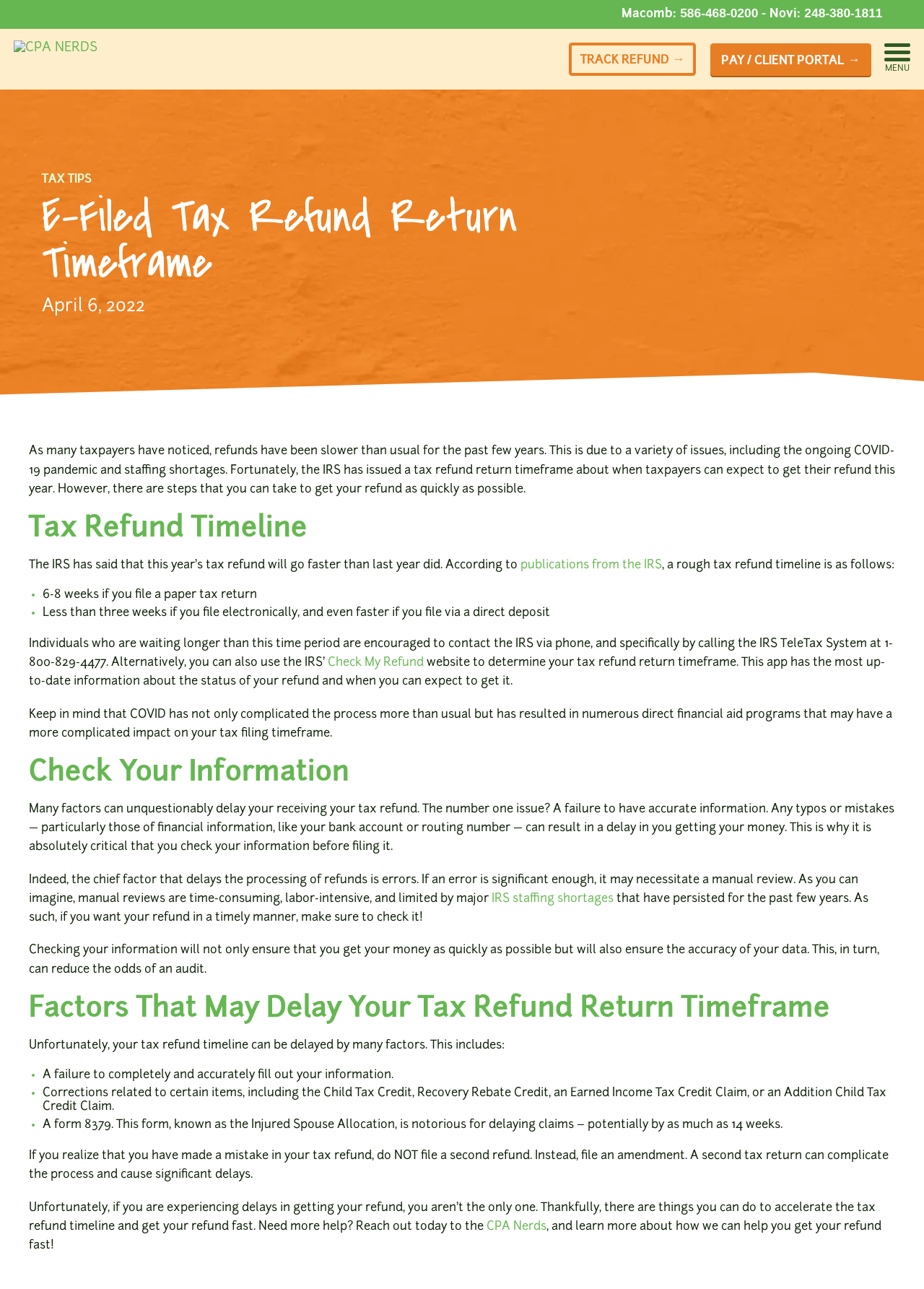Answer the question below in one word or phrase:
Who can help you get your refund fast?

CPA Nerds